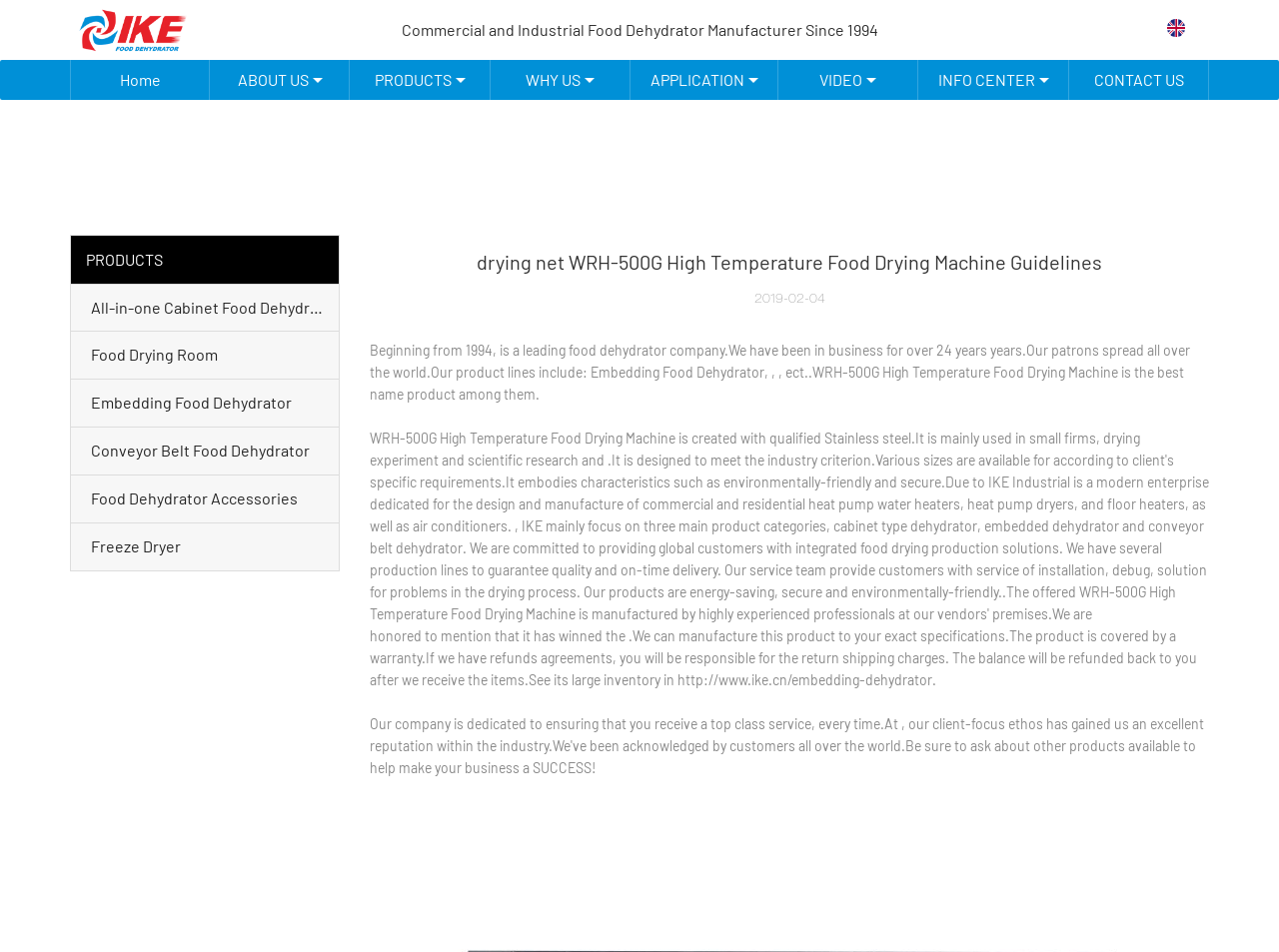Identify the bounding box coordinates of the area that should be clicked in order to complete the given instruction: "Contact the company". The bounding box coordinates should be four float numbers between 0 and 1, i.e., [left, top, right, bottom].

[0.836, 0.063, 0.945, 0.105]